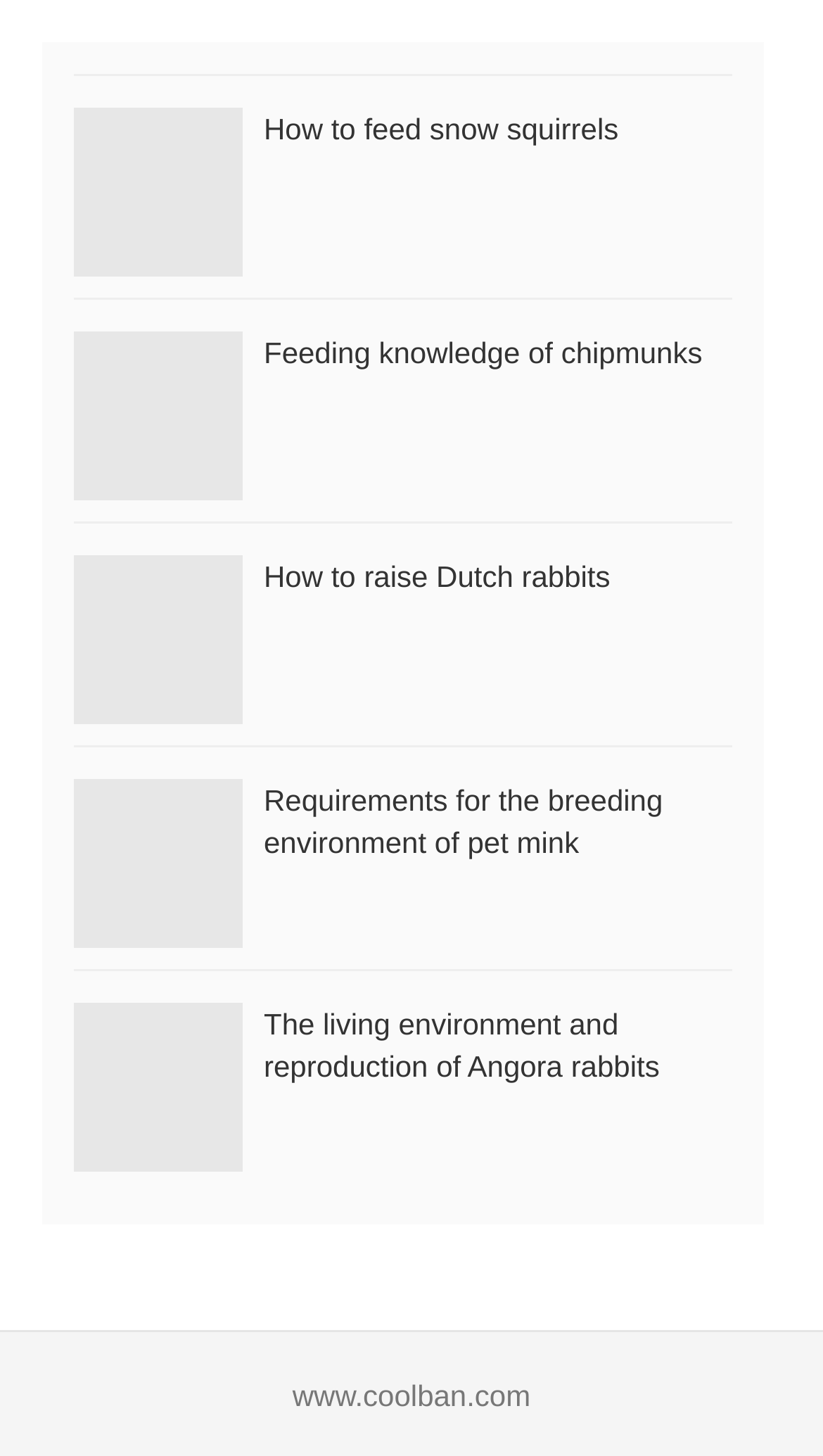Are there any images on this webpage?
Examine the image and give a concise answer in one word or a short phrase.

Yes